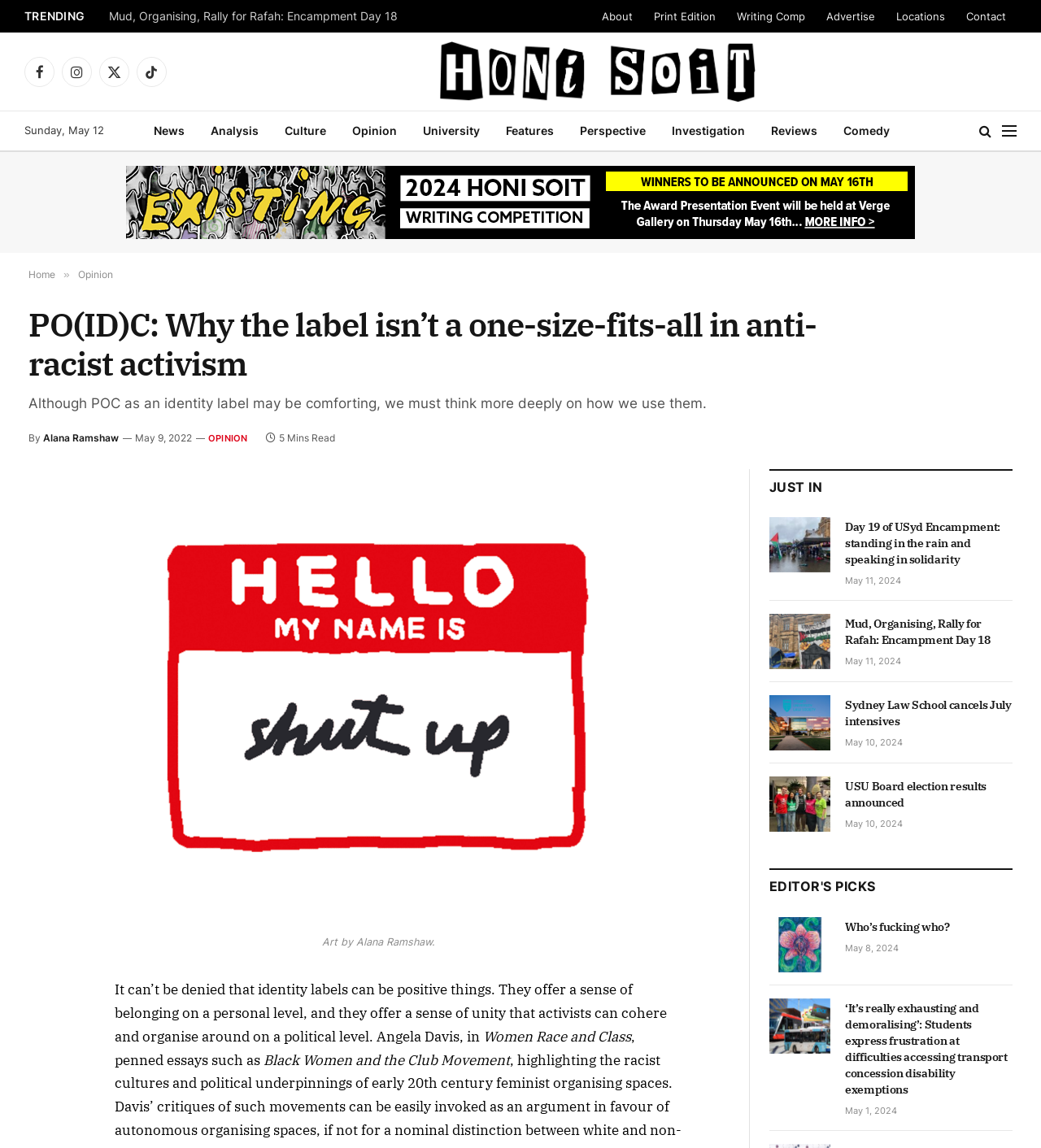Pinpoint the bounding box coordinates of the area that must be clicked to complete this instruction: "Share the article on Facebook".

[0.027, 0.884, 0.057, 0.911]